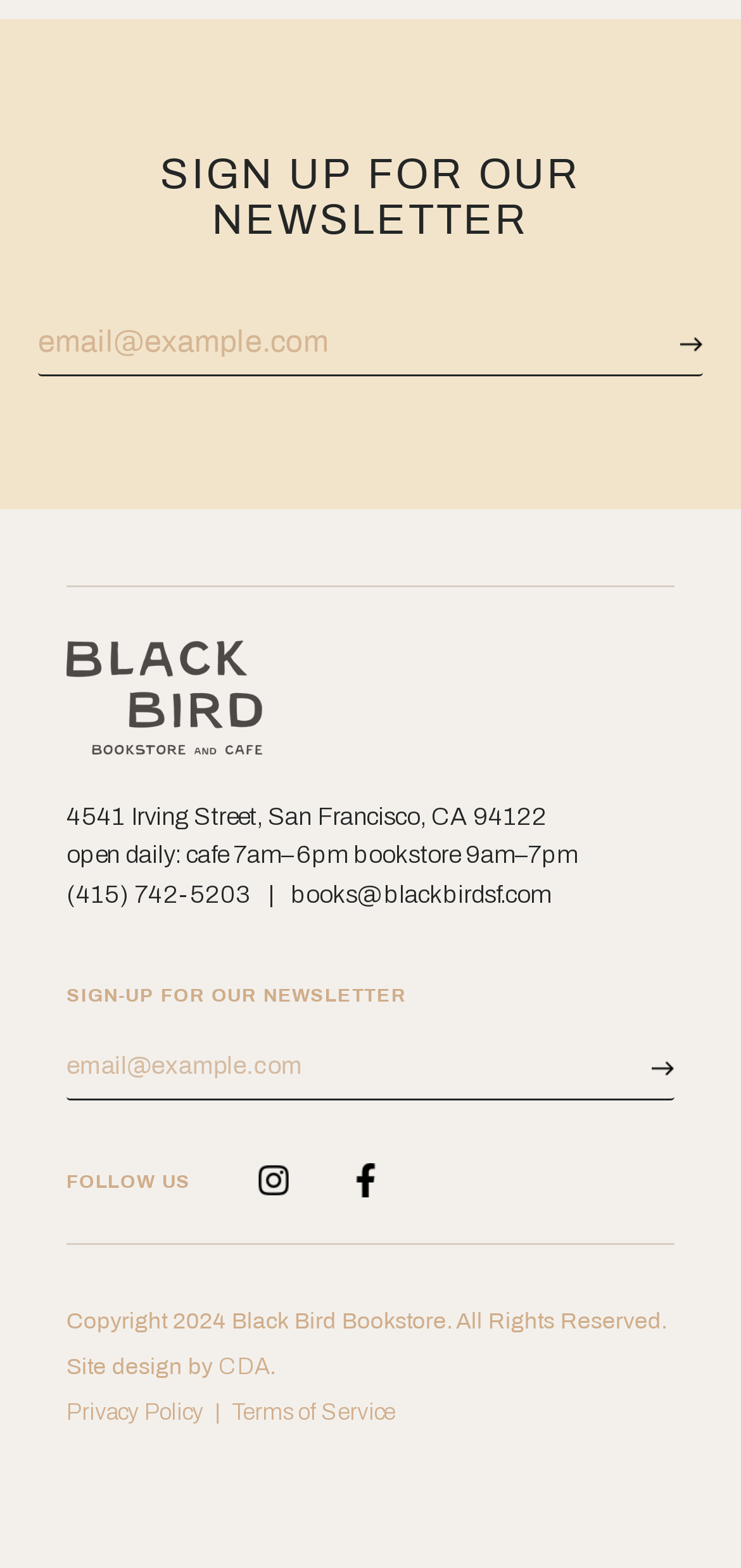Identify the bounding box coordinates for the region of the element that should be clicked to carry out the instruction: "Follow on social media". The bounding box coordinates should be four float numbers between 0 and 1, i.e., [left, top, right, bottom].

[0.347, 0.753, 0.47, 0.767]